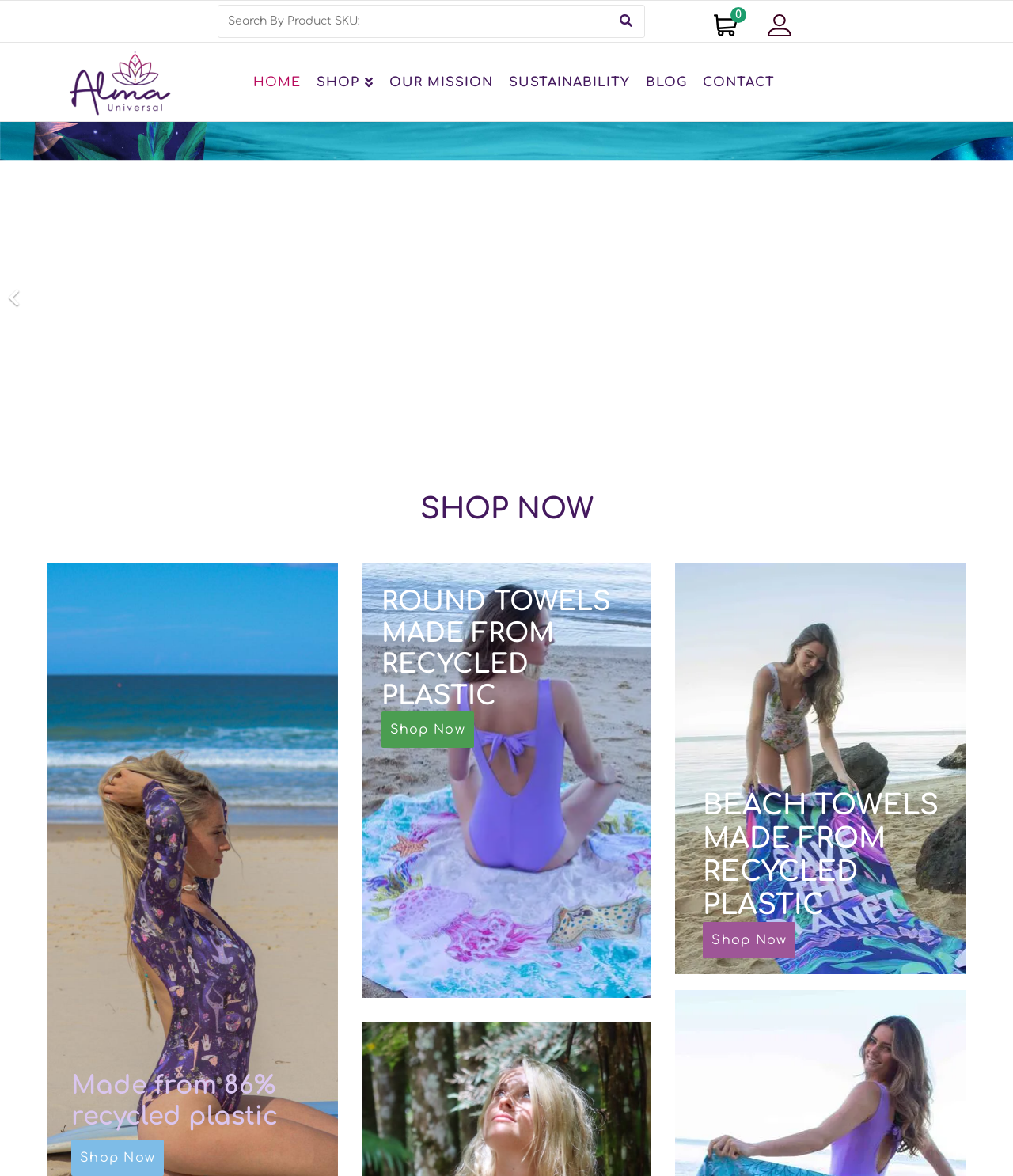Locate the bounding box coordinates of the element's region that should be clicked to carry out the following instruction: "Learn about sustainability". The coordinates need to be four float numbers between 0 and 1, i.e., [left, top, right, bottom].

[0.495, 0.036, 0.63, 0.104]